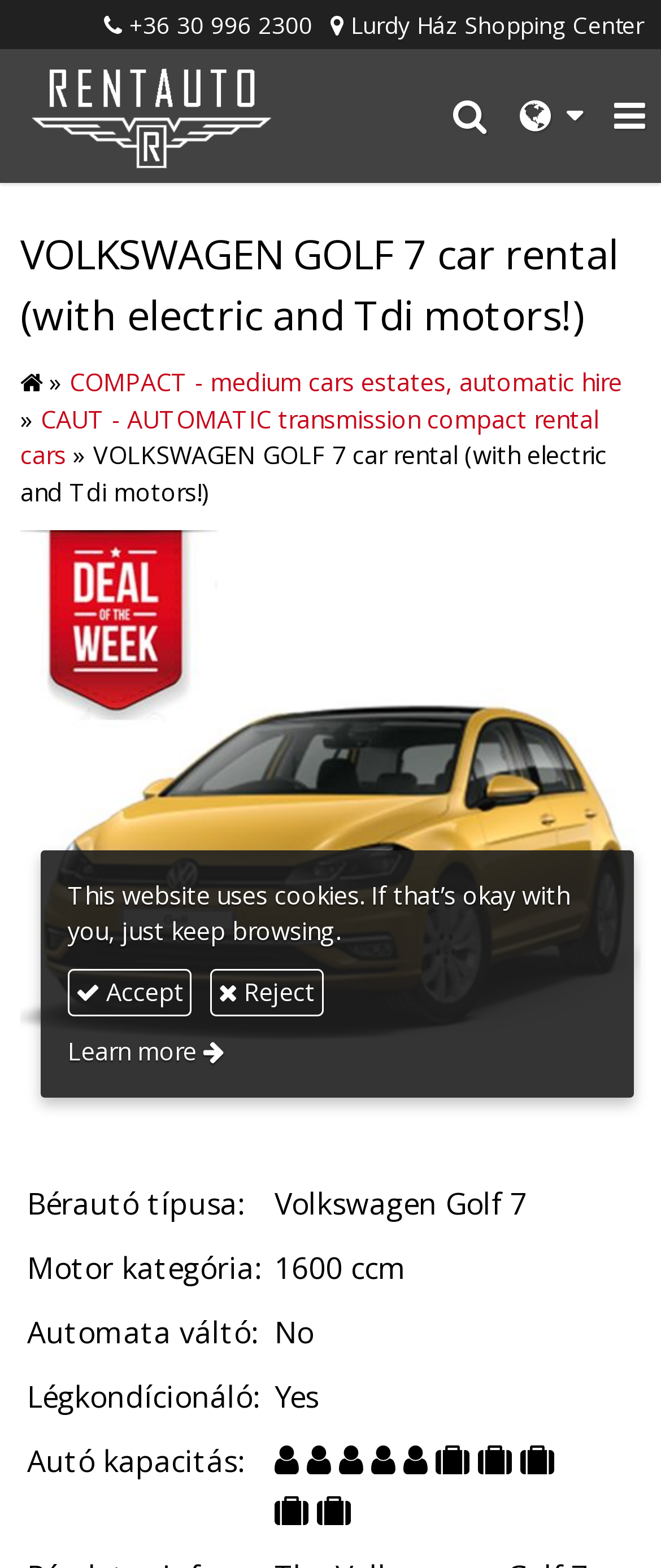Please identify the bounding box coordinates of the region to click in order to complete the task: "Search for something". The coordinates must be four float numbers between 0 and 1, specified as [left, top, right, bottom].

[0.661, 0.031, 0.762, 0.117]